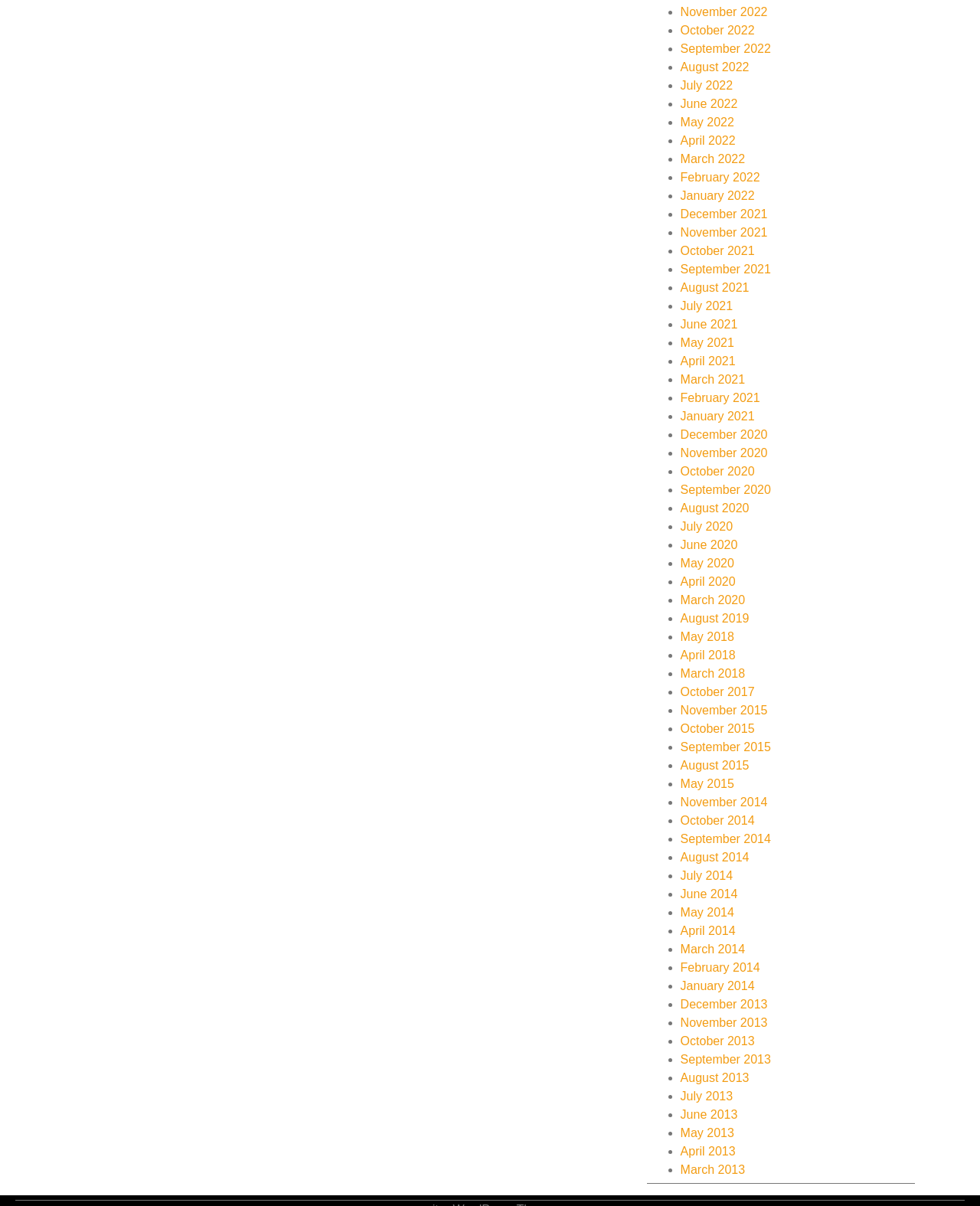Determine the bounding box coordinates of the UI element described by: "April 2018".

[0.694, 0.538, 0.751, 0.549]